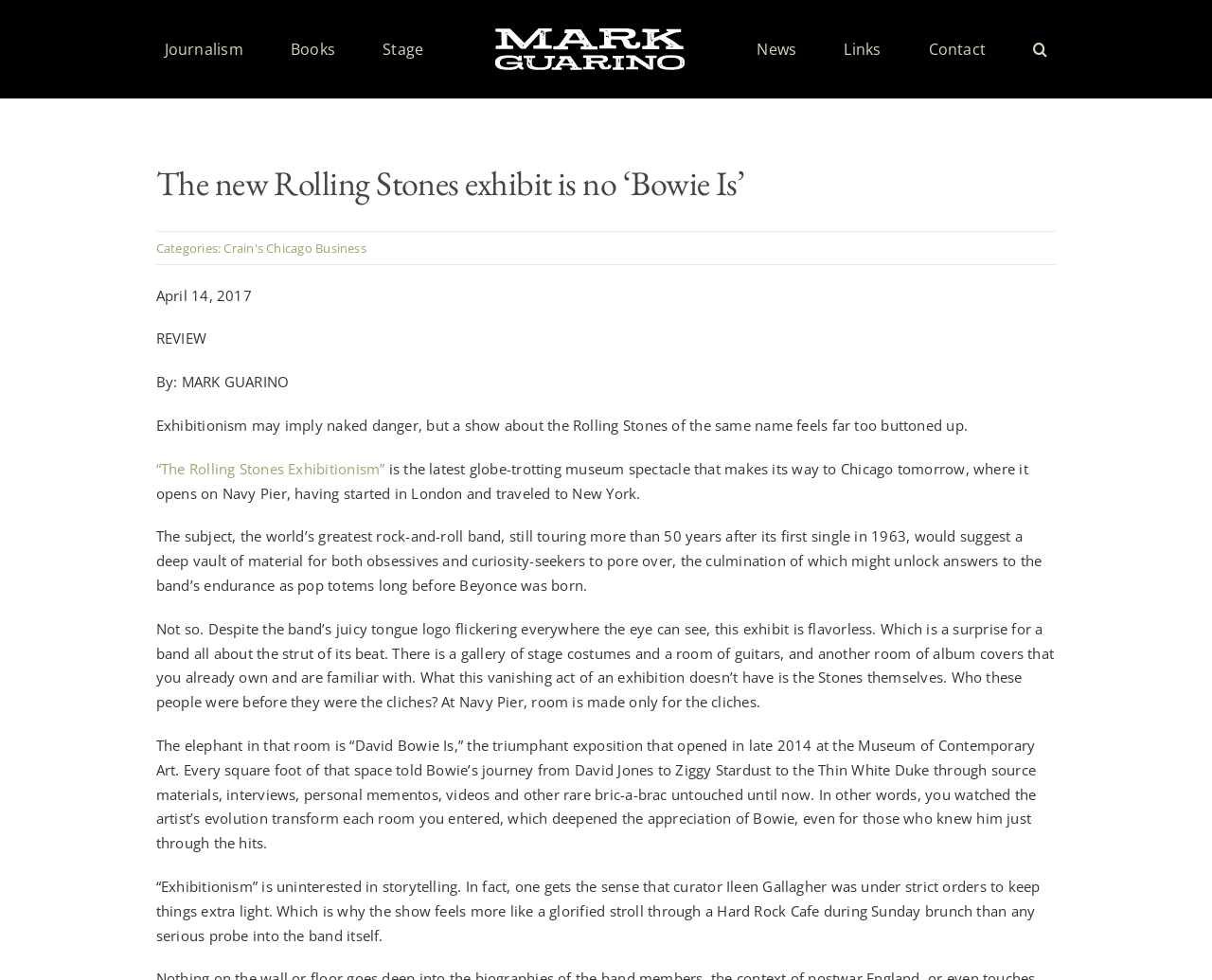Bounding box coordinates are specified in the format (top-left x, top-left y, bottom-right x, bottom-right y). All values are floating point numbers bounded between 0 and 1. Please provide the bounding box coordinate of the region this sentence describes: “The Rolling Stones Exhibitionism”

[0.129, 0.468, 0.318, 0.488]